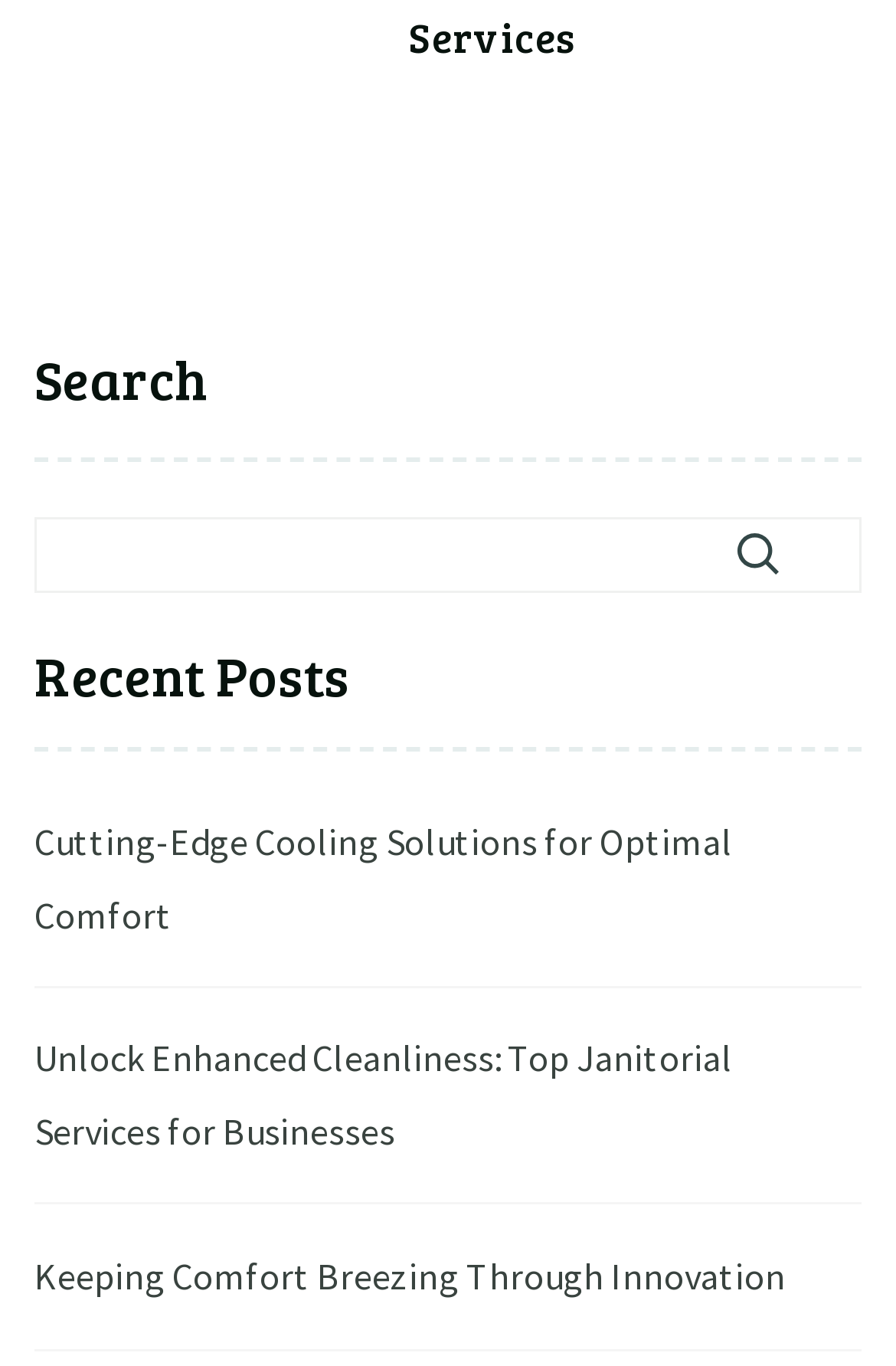Provide a short, one-word or phrase answer to the question below:
What is the topic of the first recent post?

Cooling solutions